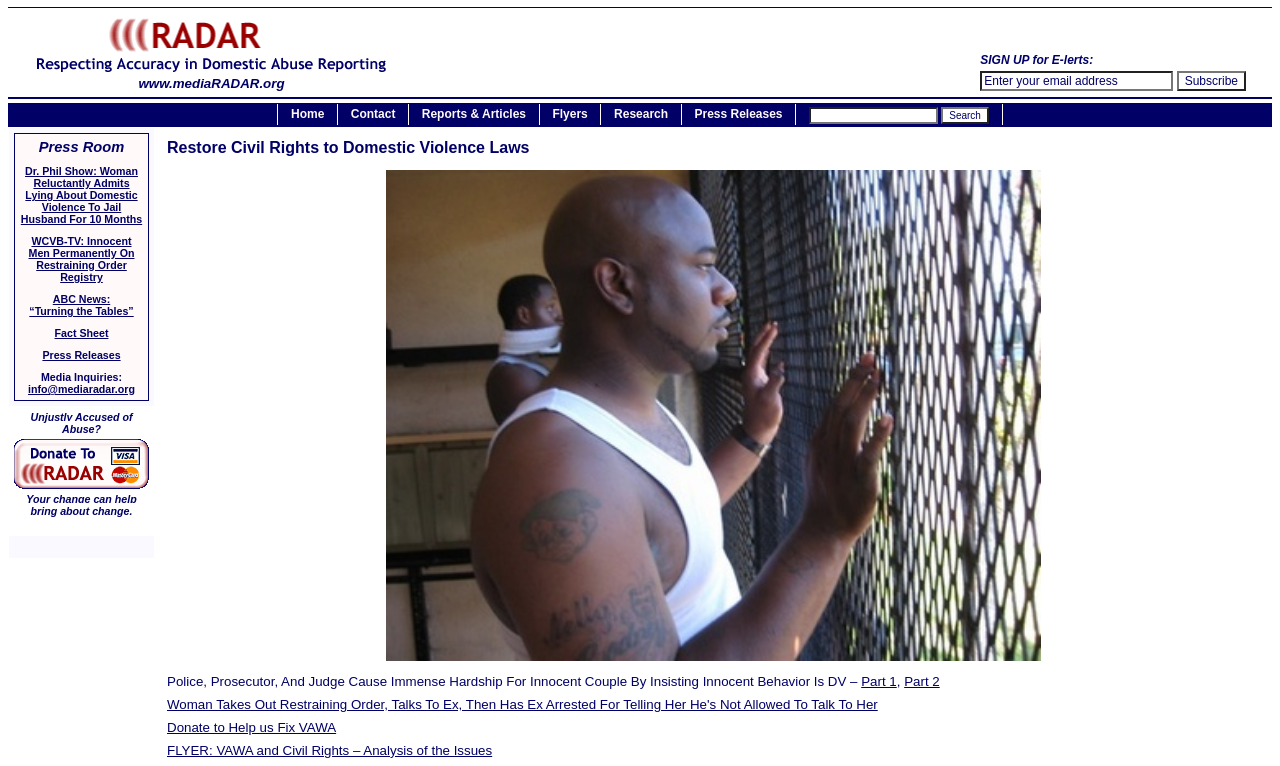Identify the bounding box of the UI element described as follows: "ABC News:“Turning the Tables”". Provide the coordinates as four float numbers in the range of 0 to 1 [left, top, right, bottom].

[0.023, 0.383, 0.104, 0.414]